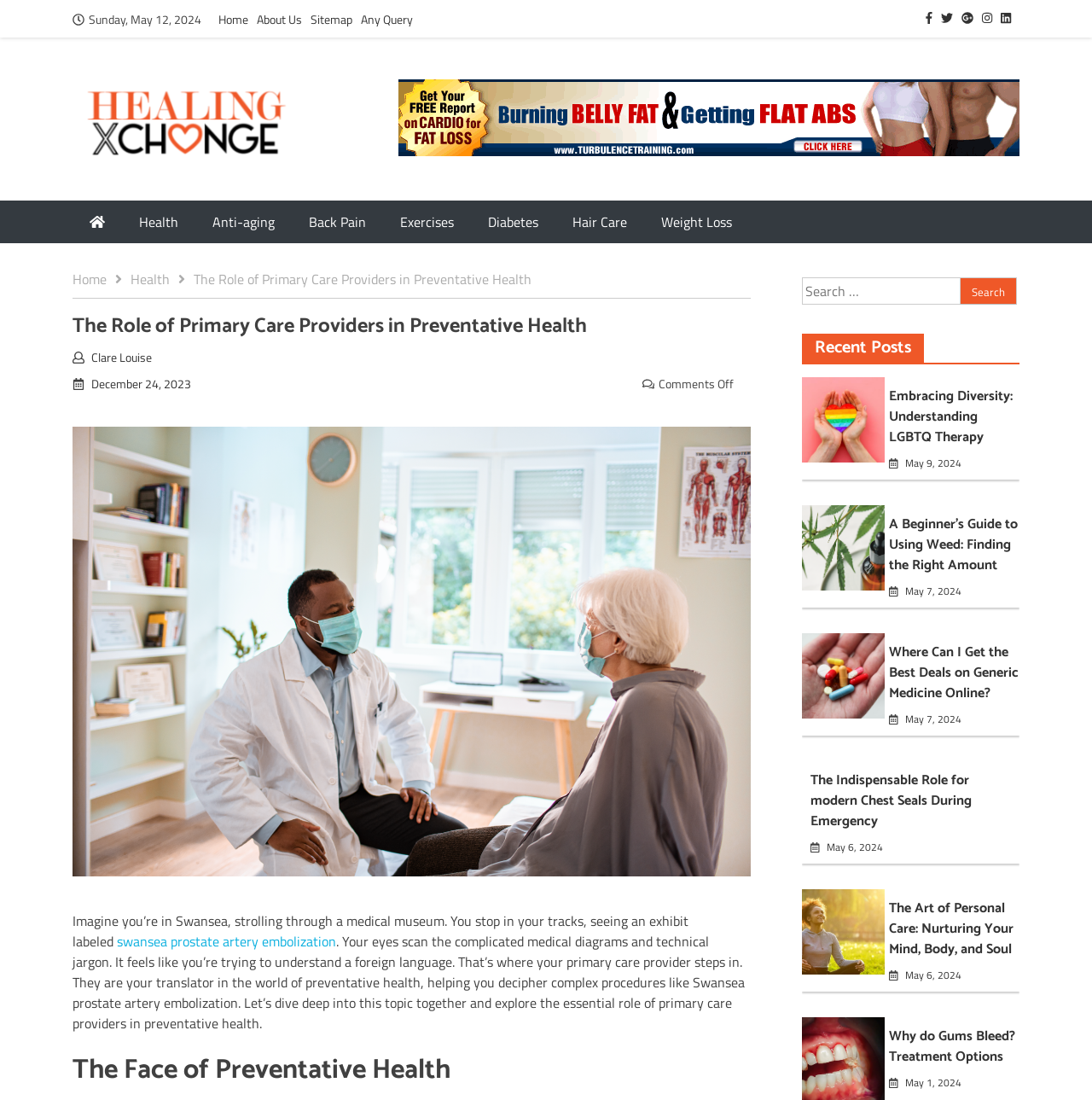Determine the bounding box coordinates for the clickable element required to fulfill the instruction: "Click on the 'Home' link". Provide the coordinates as four float numbers between 0 and 1, i.e., [left, top, right, bottom].

[0.2, 0.009, 0.227, 0.026]